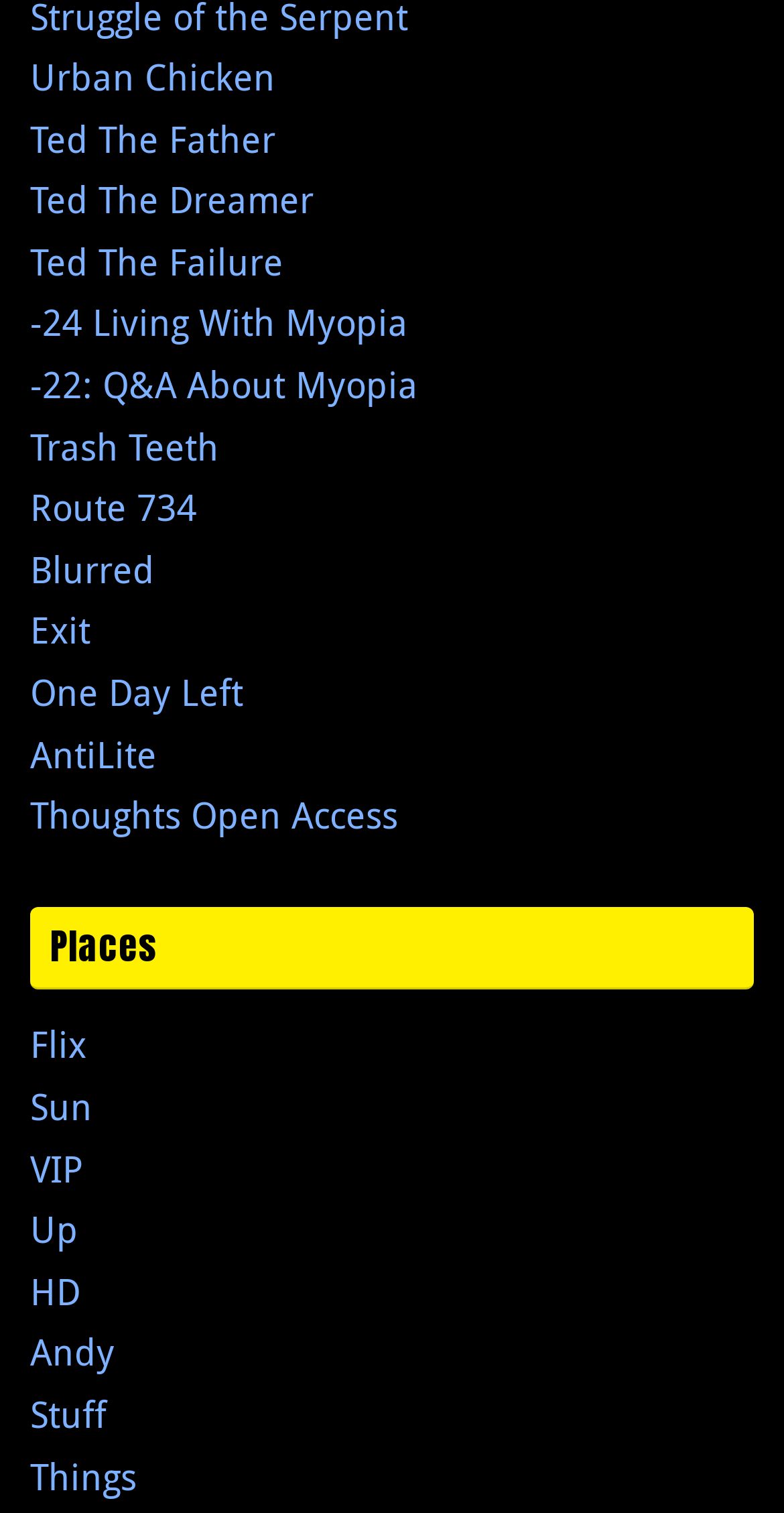Please look at the image and answer the question with a detailed explanation: What is the first link on the webpage?

I looked at the top-most link on the webpage and found that it is 'Urban Chicken'.